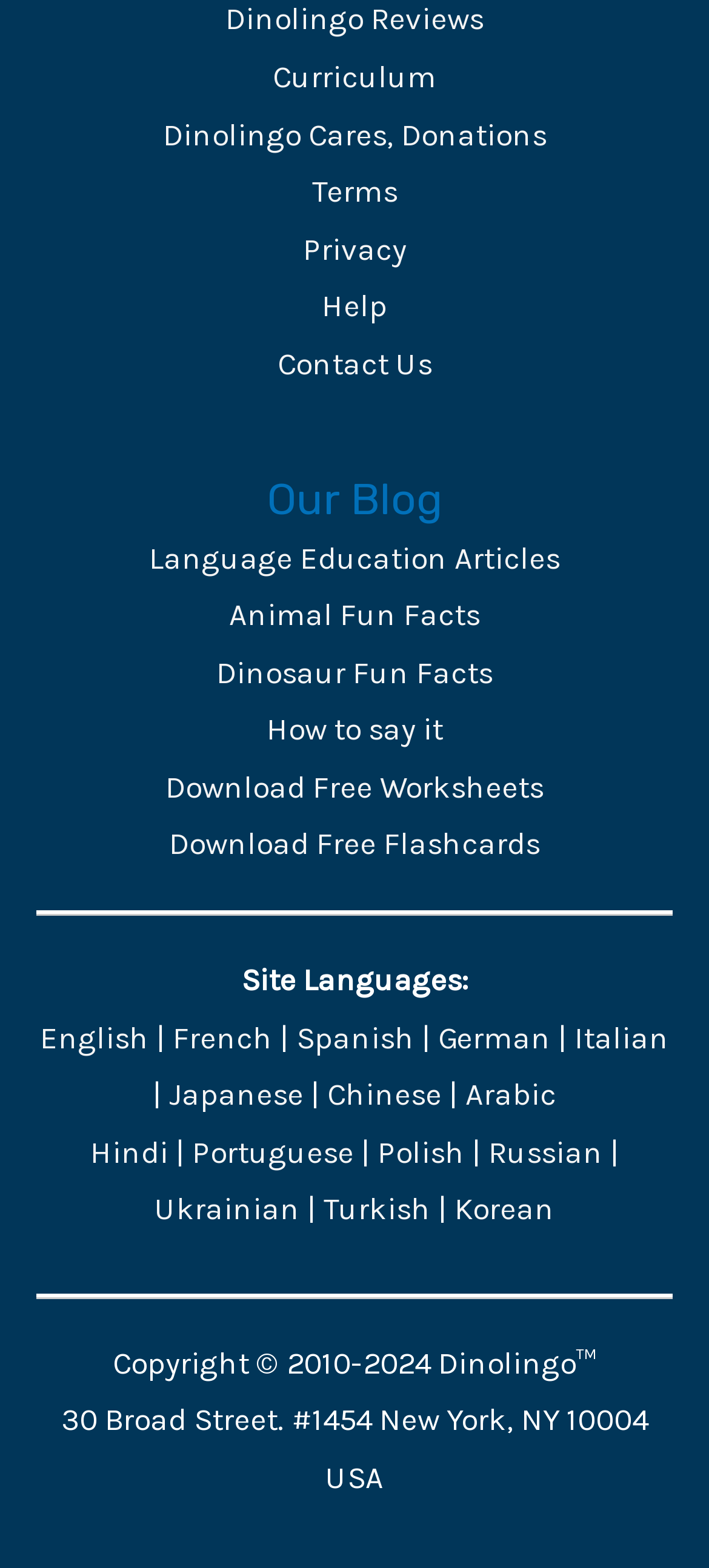Determine the coordinates of the bounding box that should be clicked to complete the instruction: "Click on Dinolingo Reviews". The coordinates should be represented by four float numbers between 0 and 1: [left, top, right, bottom].

[0.318, 0.001, 0.682, 0.024]